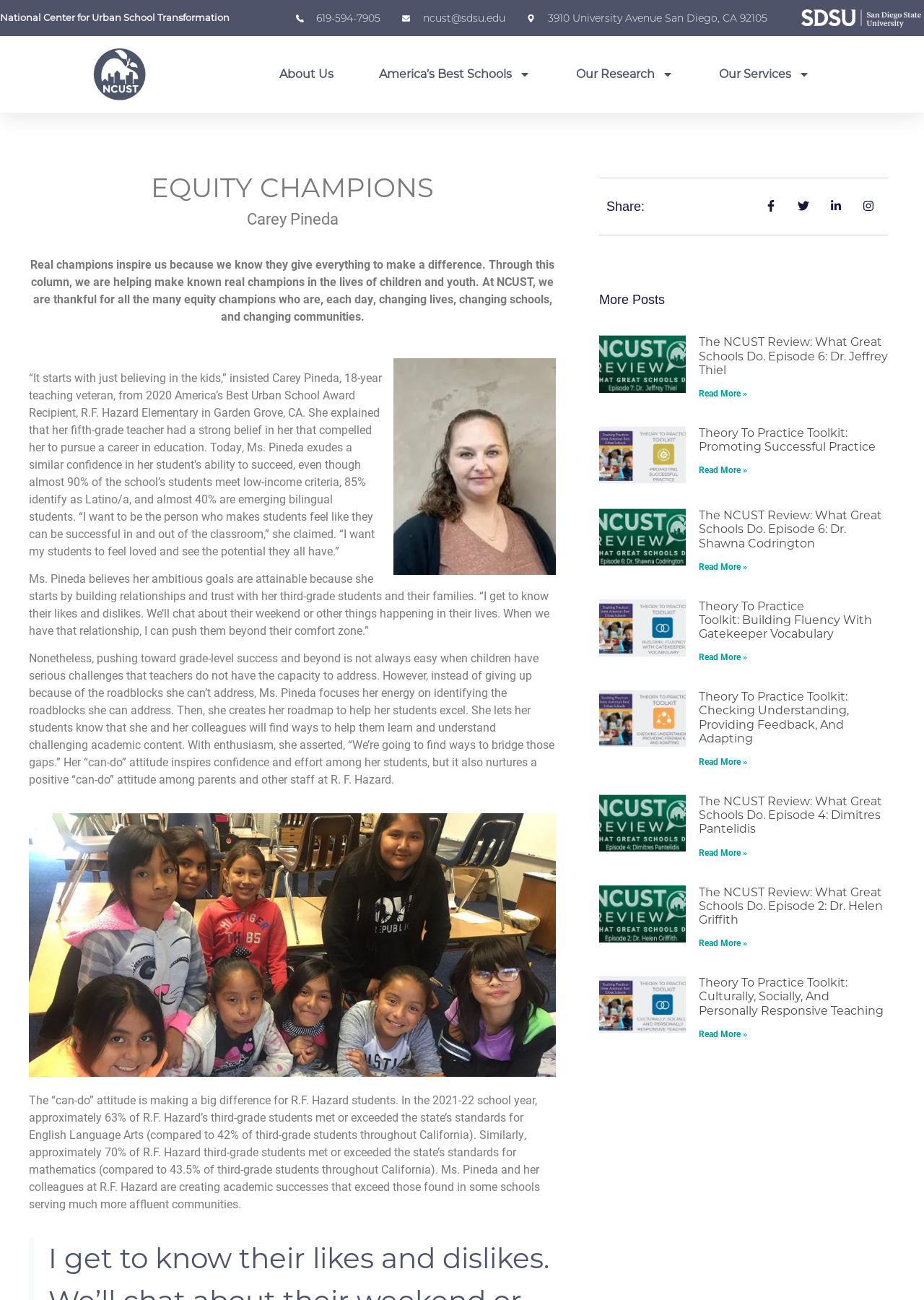What is the name of the school where Carey Pineda teaches?
Respond with a short answer, either a single word or a phrase, based on the image.

R.F. Hazard Elementary School